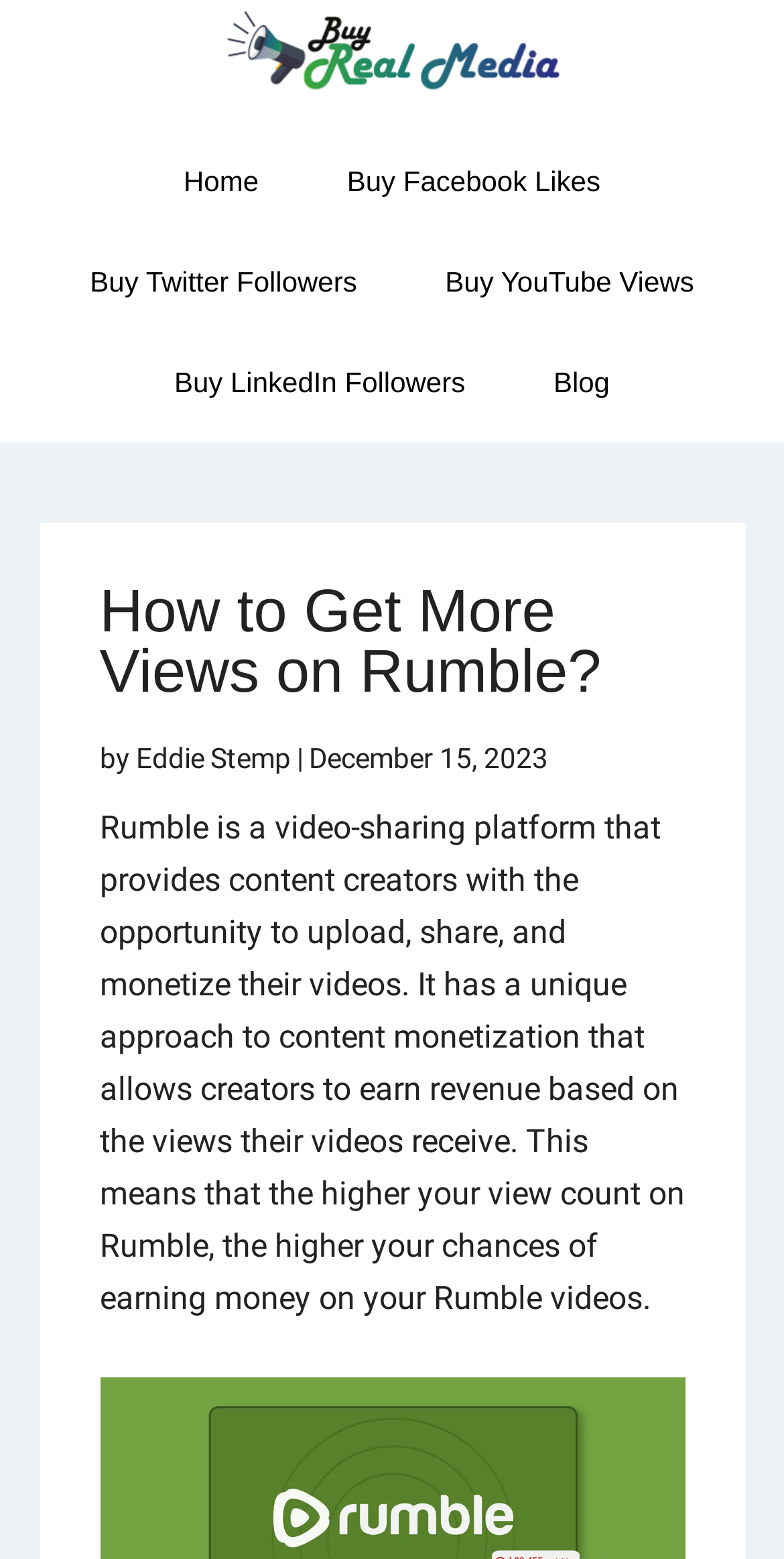Identify the bounding box coordinates for the UI element that matches this description: "Matheisen".

None